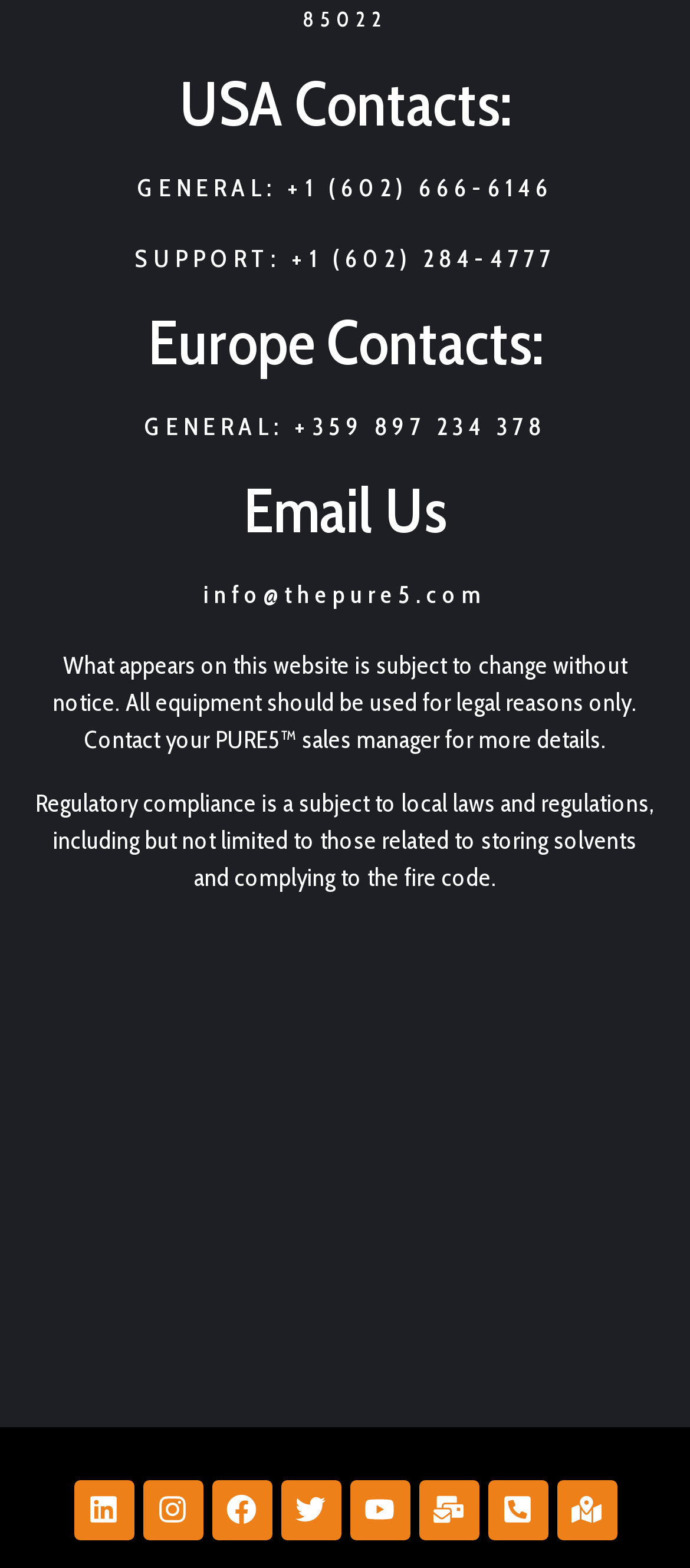Give a one-word or short phrase answer to the question: 
What company's logo is displayed at the bottom of the page?

Comerg